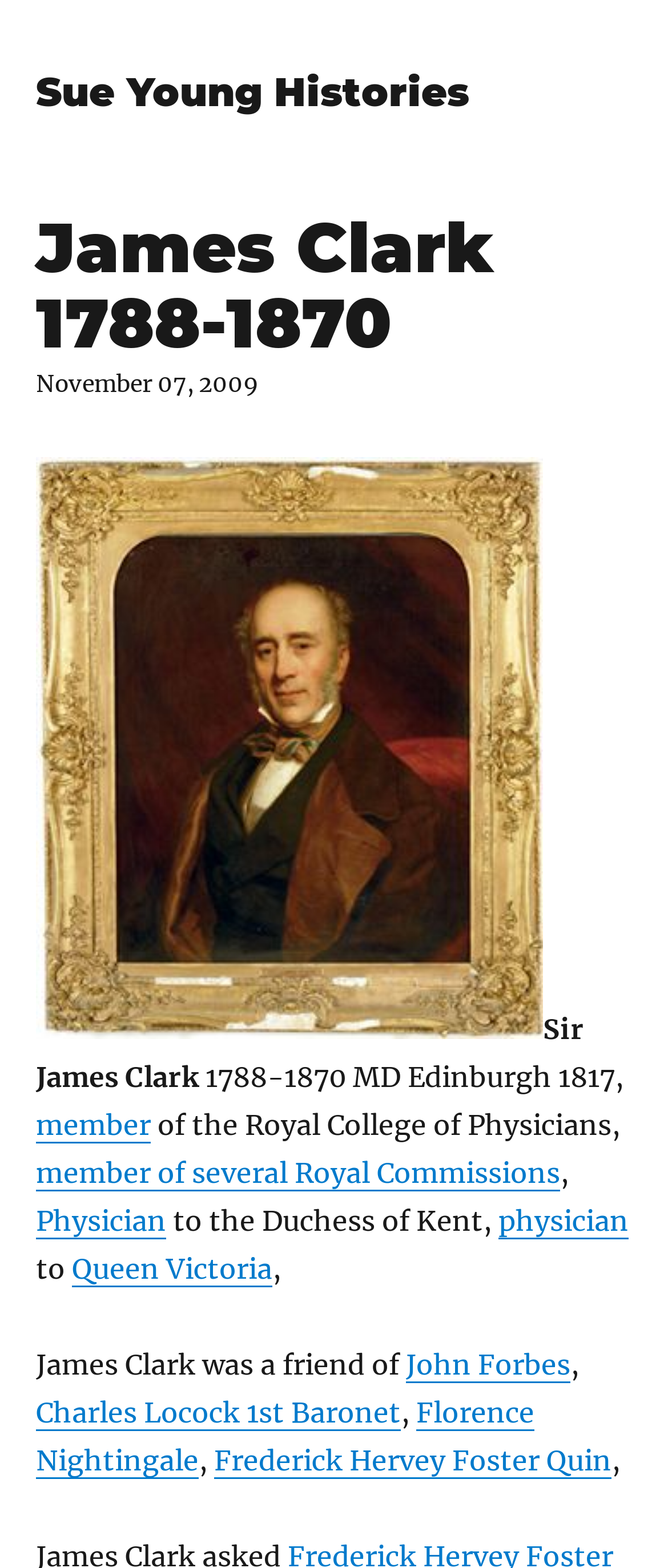Identify the bounding box coordinates of the clickable region to carry out the given instruction: "view image of Sir James Clark".

[0.054, 0.292, 0.813, 0.663]